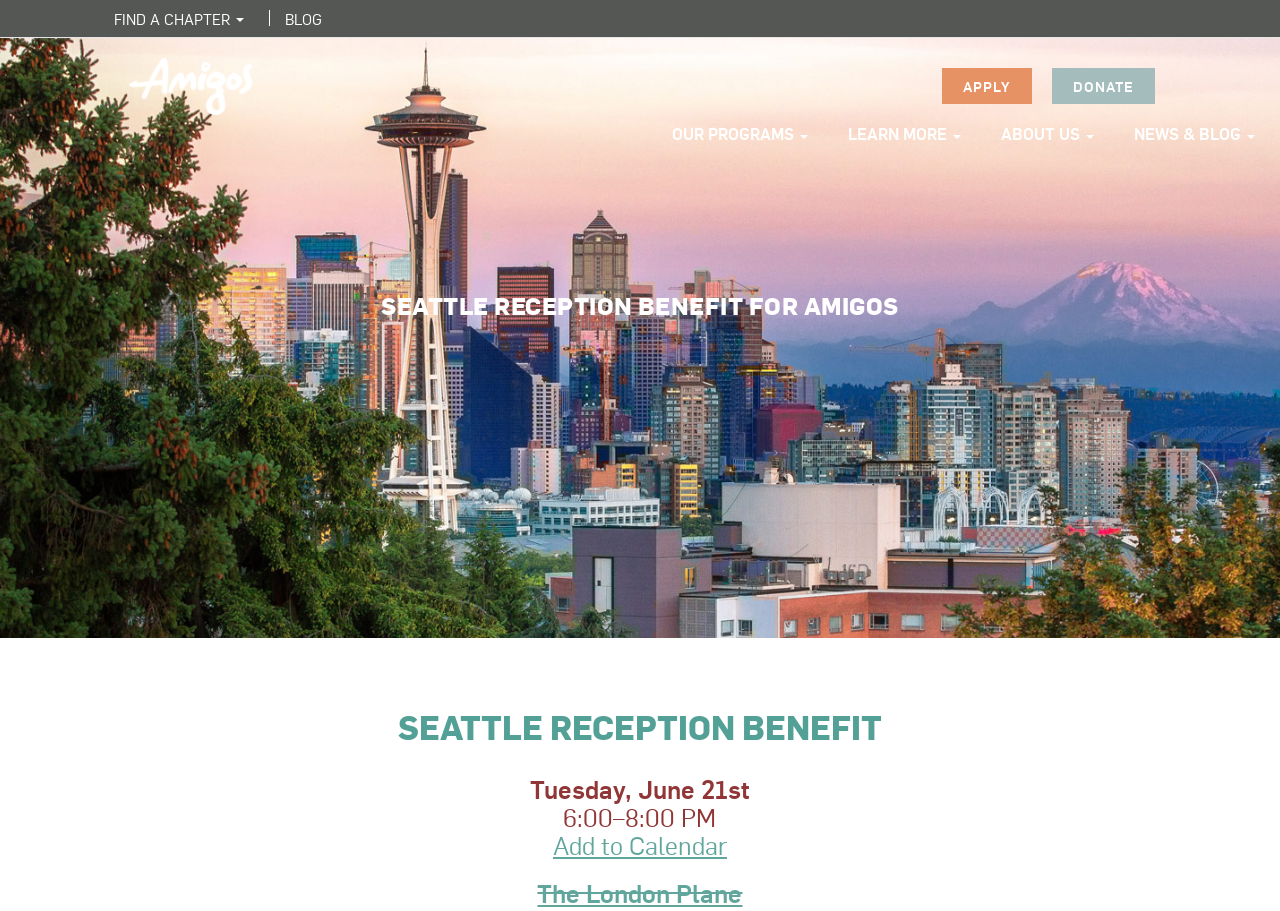From the webpage screenshot, identify the region described by Our Programs. Provide the bounding box coordinates as (top-left x, top-left y, bottom-right x, bottom-right y), with each value being a floating point number between 0 and 1.

[0.513, 0.126, 0.643, 0.17]